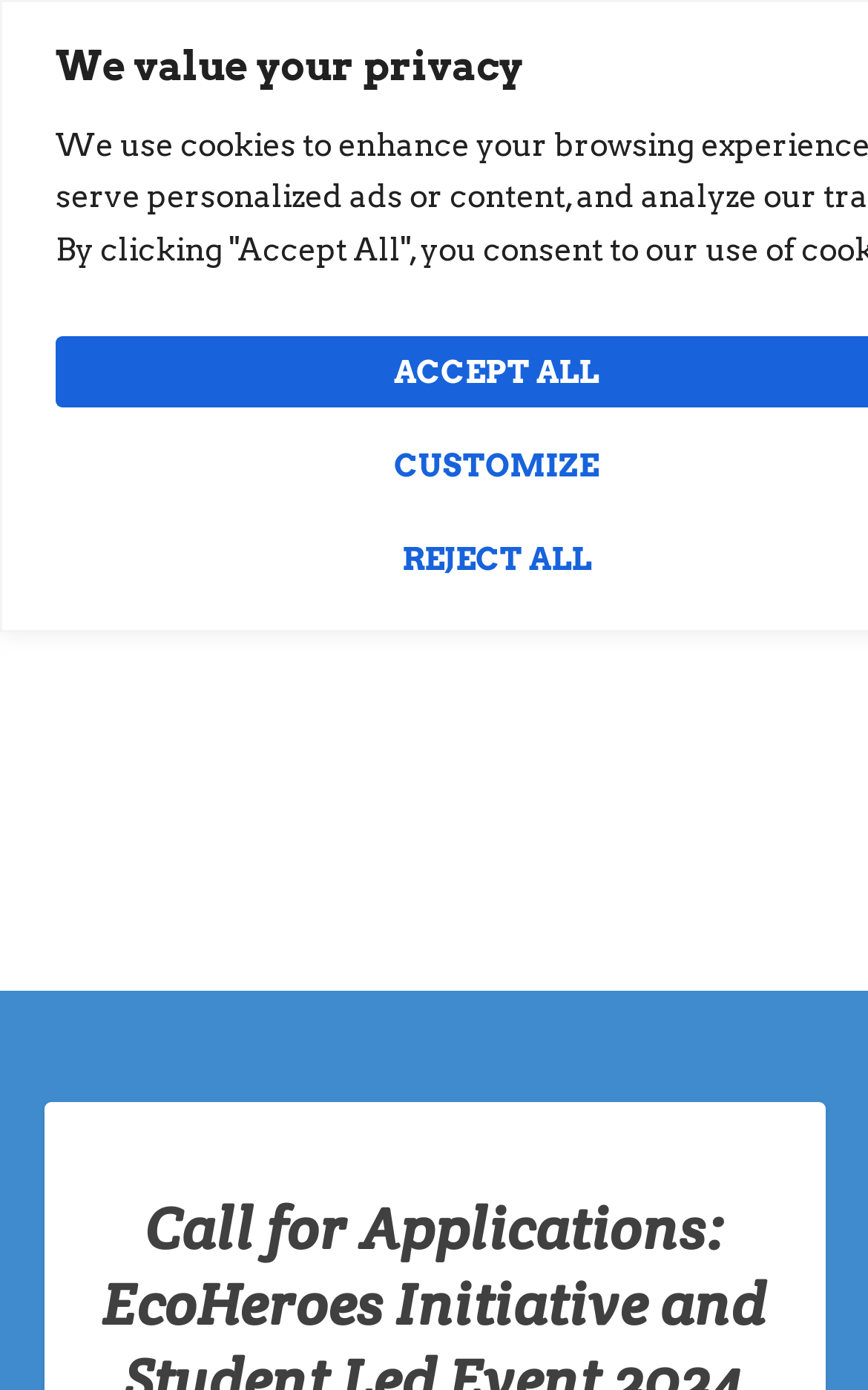Examine the image and give a thorough answer to the following question:
What is the type of event?

The title of the webpage mentions 'Student Led Event', which suggests that the type of event is a student-led event.